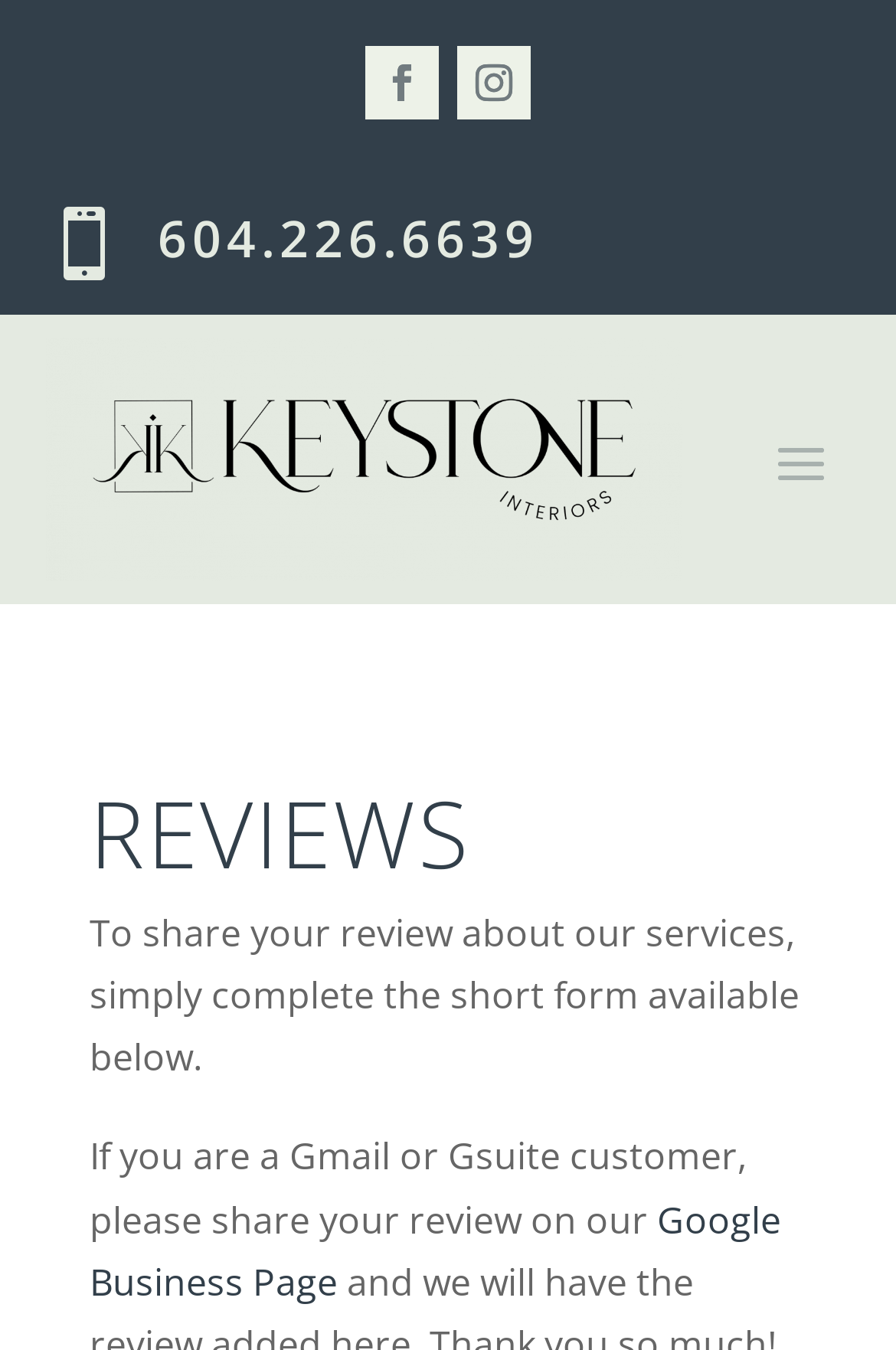Elaborate on the different components and information displayed on the webpage.

The webpage is about customer reviews of Keystone Interiors Inc.'s Kitchen & Bath Tiling & Stone Work services in the Fraser Valley. At the top, there are two social media links, one on the left and one on the right, represented by icons. Below these icons, there is a layout table with a static text element displaying a phone number, 604.226.6639, and a link to call. 

To the right of the phone number, the company's logo, Keystone Interiors Chilliwack Kitchen & Bathroom Renovations Logo Dark, is displayed. 

Further down, a heading titled "REVIEWS" is centered on the page. Below the heading, there is a paragraph of text explaining how to share a review about the company's services. The text instructs users to complete a short form available below. 

Another paragraph of text follows, explaining that Gmail or Gsuite customers can share their review on the company's Google Business Page, which is linked.